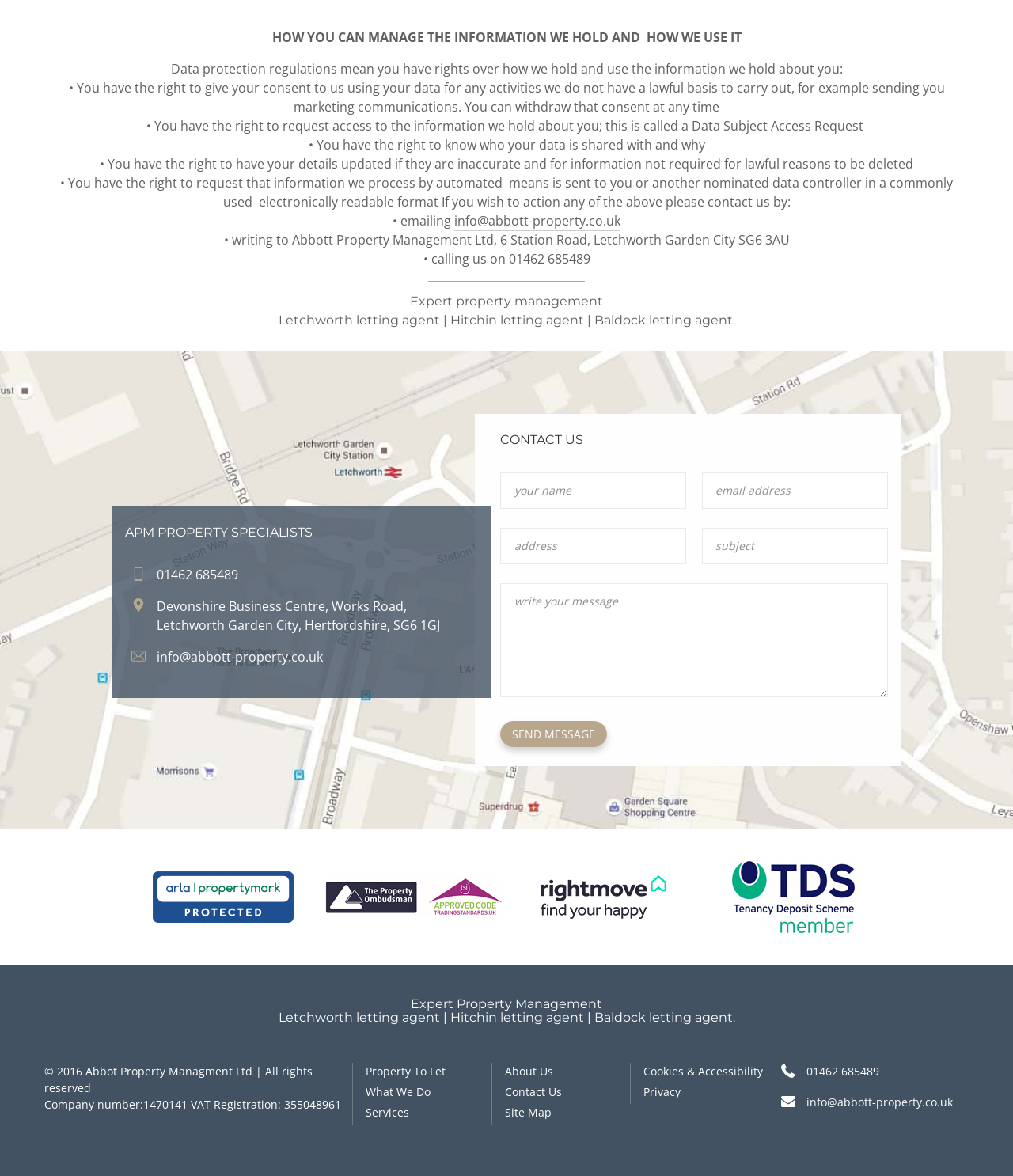Please determine the bounding box of the UI element that matches this description: Get started!. The coordinates should be given as (top-left x, top-left y, bottom-right x, bottom-right y), with all values between 0 and 1.

None